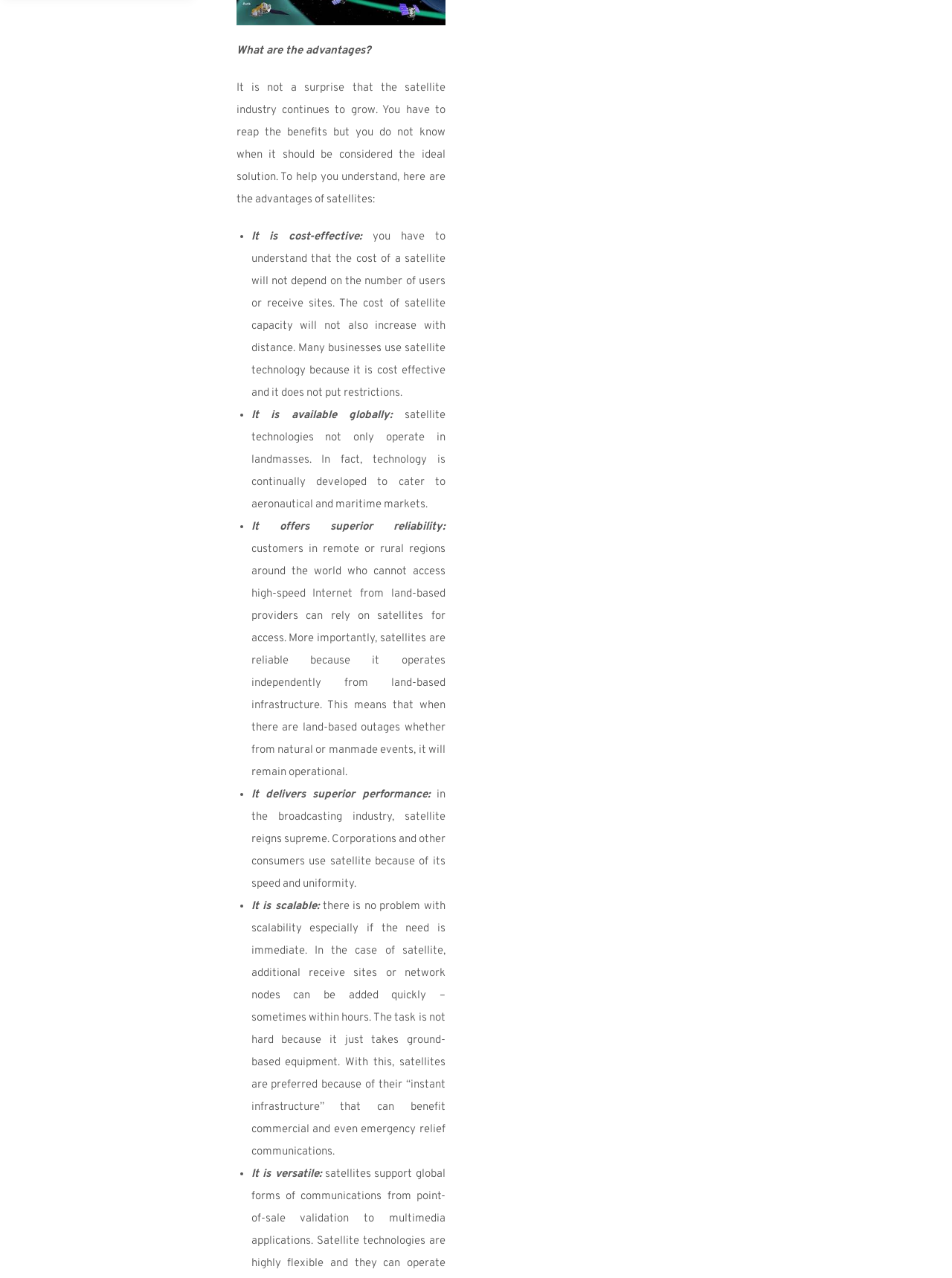Determine the bounding box for the UI element as described: "Entertainment". The coordinates should be represented as four float numbers between 0 and 1, formatted as [left, top, right, bottom].

[0.016, 0.785, 0.099, 0.805]